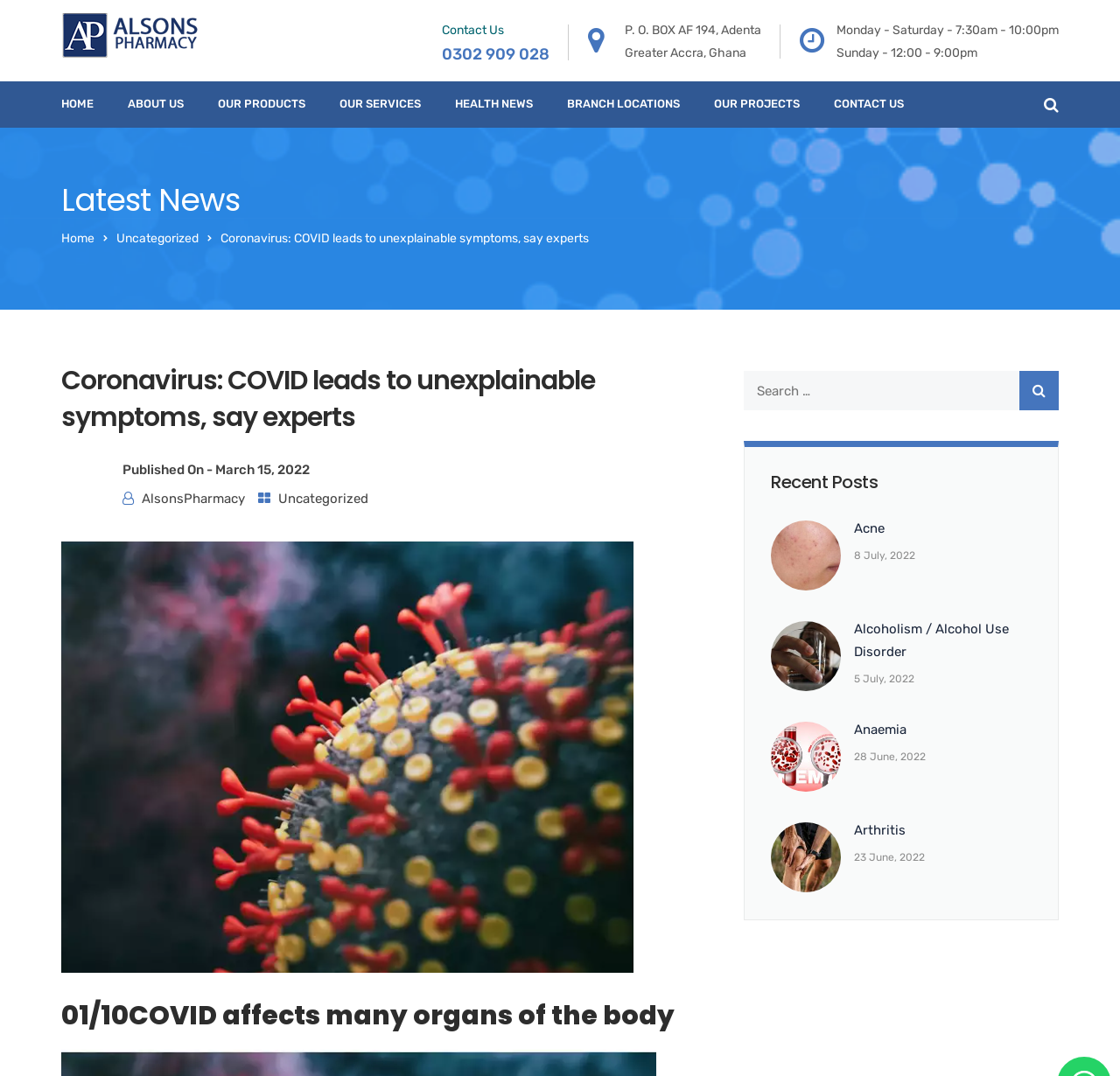Based on the element description "About Us", predict the bounding box coordinates of the UI element.

[0.114, 0.076, 0.164, 0.119]